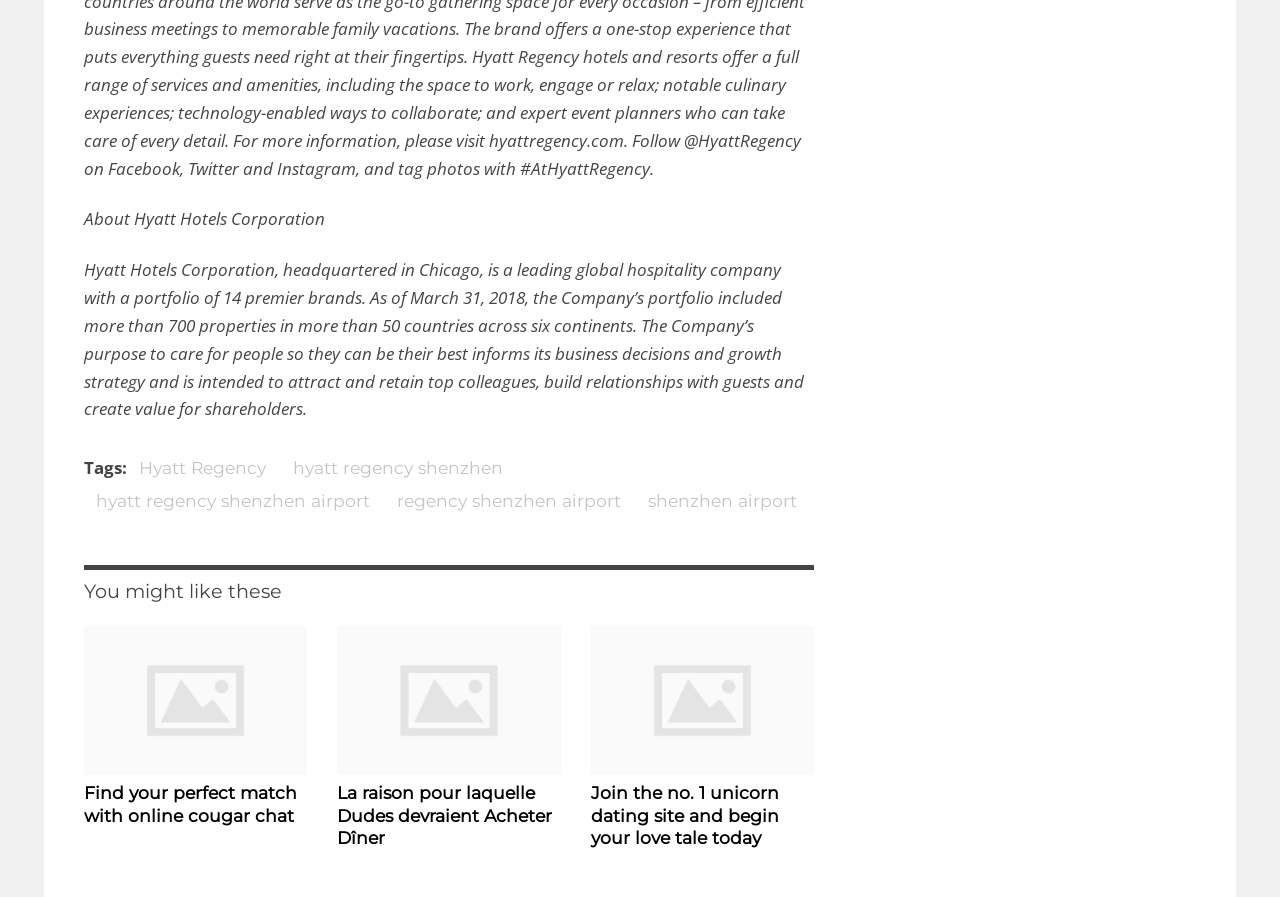What is the company's purpose?
Please use the image to provide an in-depth answer to the question.

According to the text, 'The Company’s purpose to care for people so they can be their best informs its business decisions and growth strategy and is intended to attract and retain top colleagues, build relationships with guests and create value for shareholders.' This indicates that the company's purpose is to care for people.